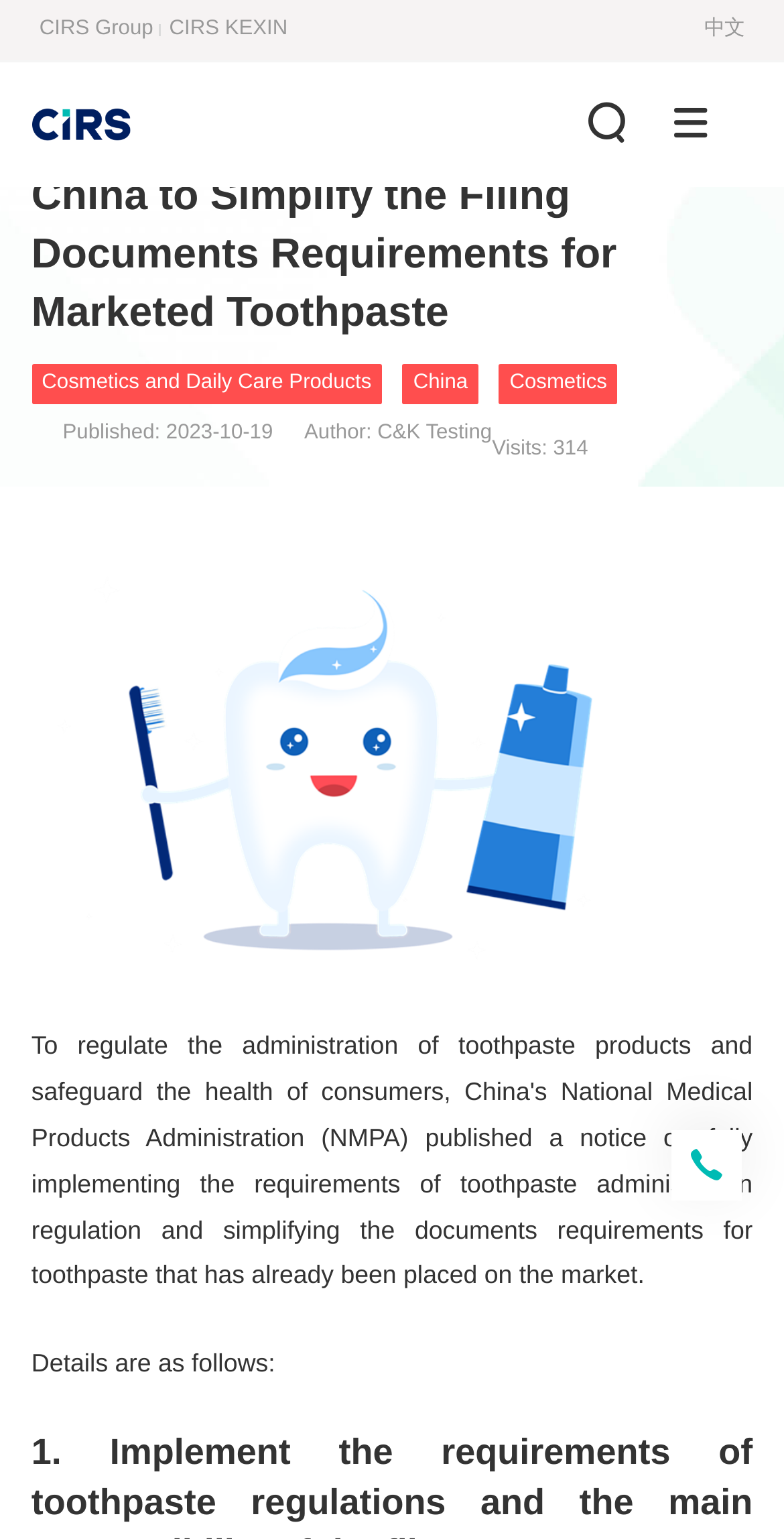How many visits does this article have?
Please respond to the question with as much detail as possible.

I found the answer by looking at the visits section of the webpage, where it says 'Visits: 314'.